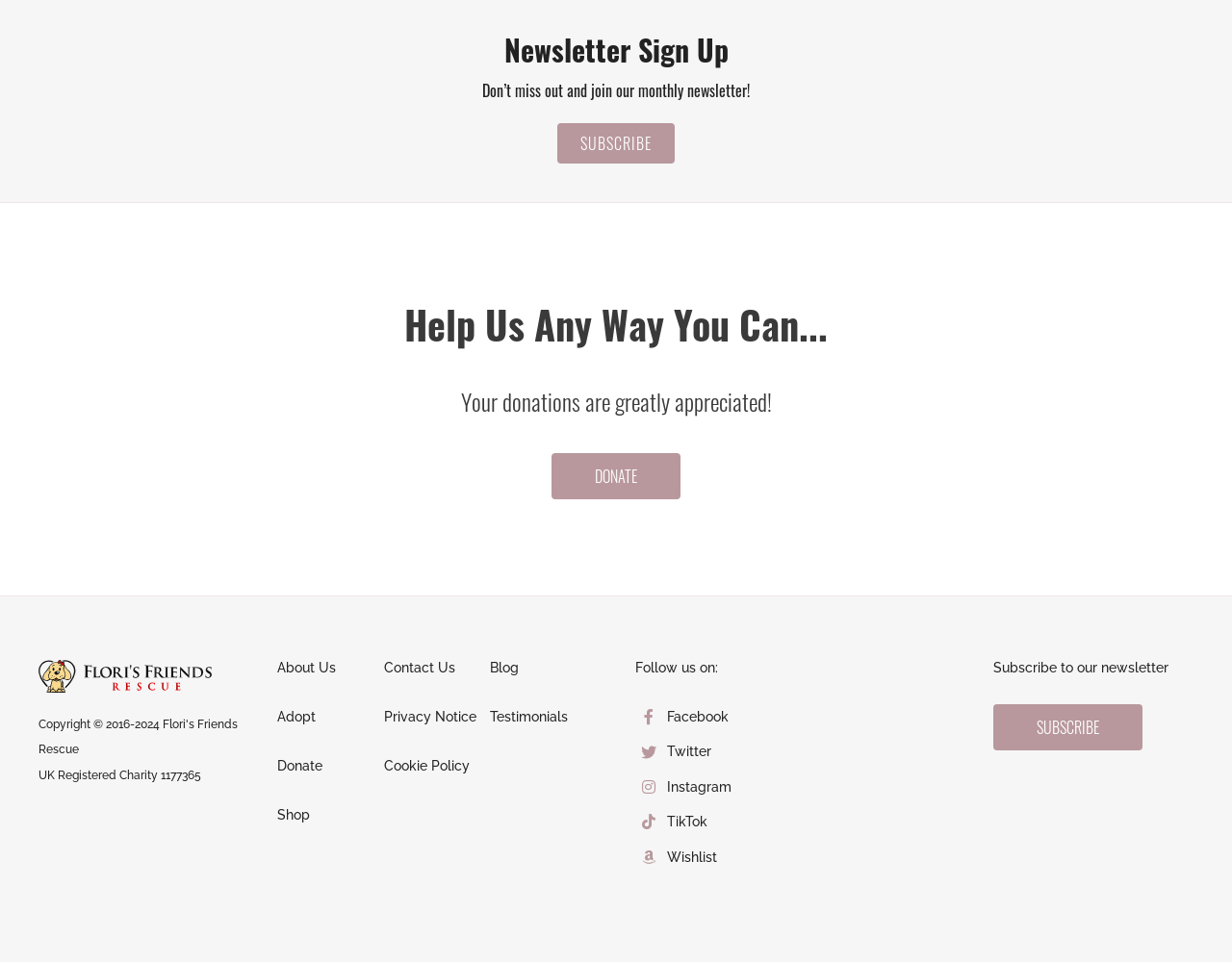What is the purpose of the 'SUBSCRIBE' button?
Give a detailed explanation using the information visible in the image.

The 'SUBSCRIBE' button is located below the 'Newsletter Sign Up' heading, which suggests that it is related to signing up for a newsletter. The button's text and its proximity to the heading imply that its purpose is to allow users to subscribe to the newsletter.